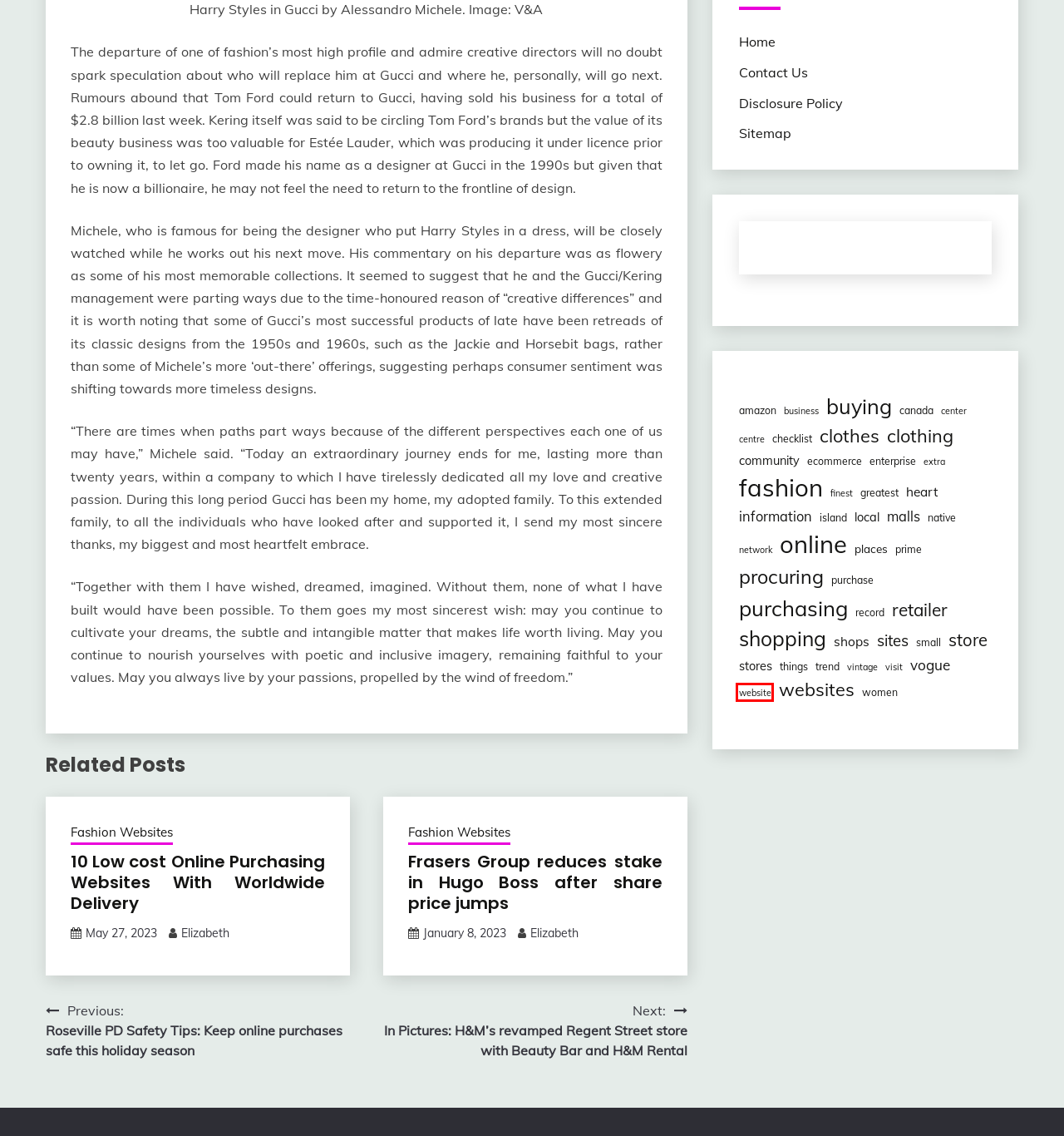Observe the screenshot of a webpage with a red bounding box around an element. Identify the webpage description that best fits the new page after the element inside the bounding box is clicked. The candidates are:
A. centre Archives - onl
B. island Archives - onl
C. network Archives - onl
D. purchase Archives - onl
E. In Pictures: H&M's revamped Regent Street store with Beauty Bar and H&M Rental - onl
F. store Archives - onl
G. buying Archives - onl
H. website Archives - onl

H